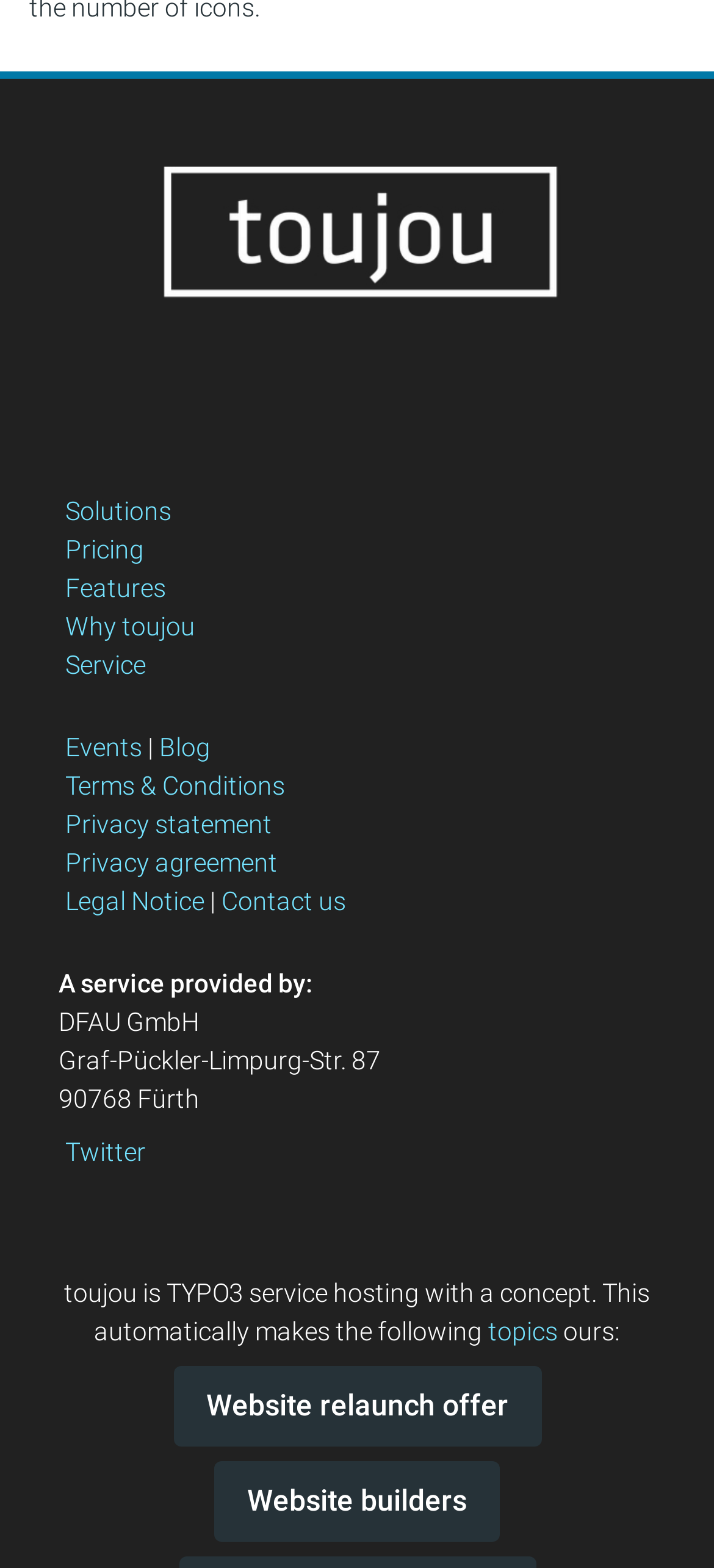Specify the bounding box coordinates of the element's area that should be clicked to execute the given instruction: "Read the blog". The coordinates should be four float numbers between 0 and 1, i.e., [left, top, right, bottom].

[0.214, 0.726, 0.295, 0.75]